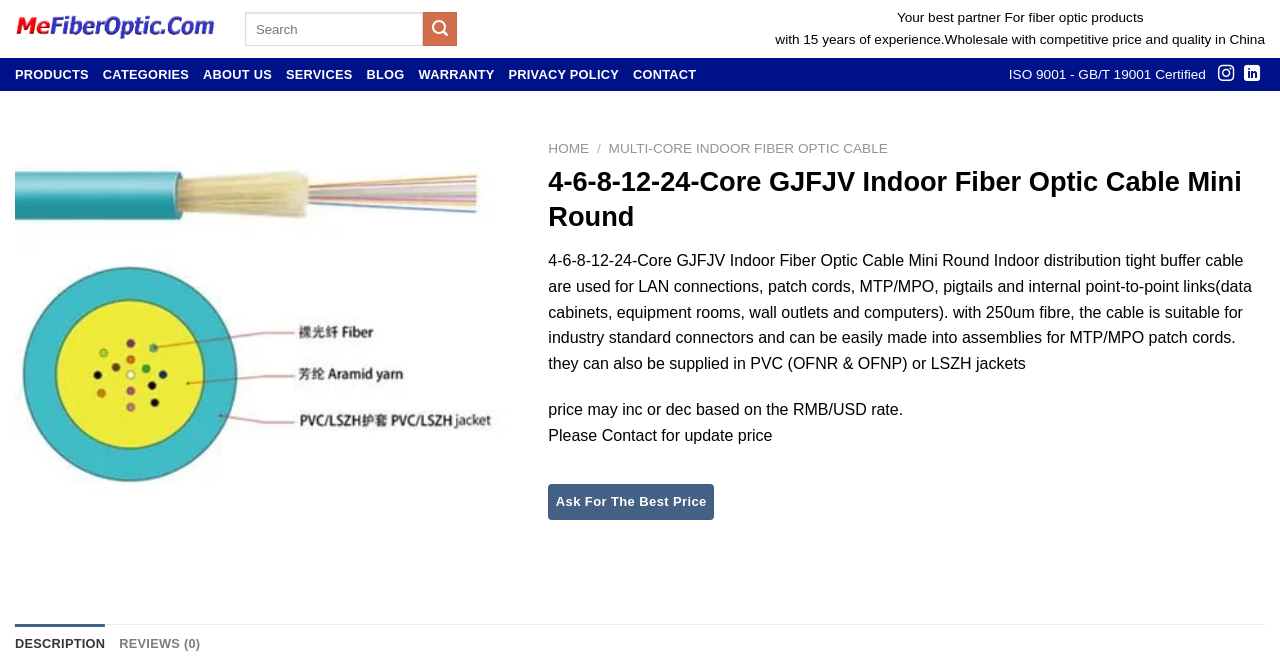Find the bounding box coordinates of the element you need to click on to perform this action: 'Follow on Instagram'. The coordinates should be represented by four float values between 0 and 1, in the format [left, top, right, bottom].

[0.951, 0.098, 0.964, 0.124]